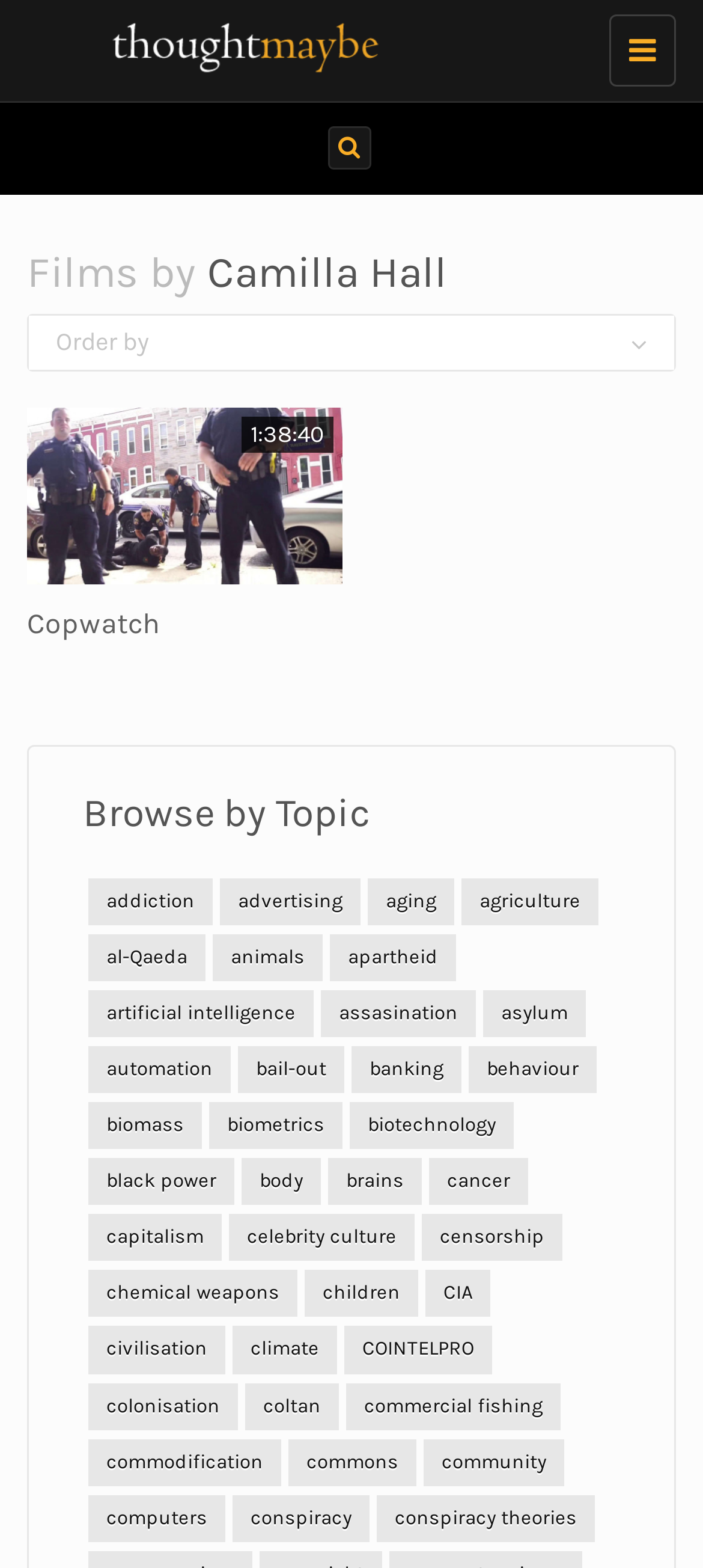Locate the bounding box coordinates of the clickable area needed to fulfill the instruction: "Search for videos".

[0.038, 0.123, 0.864, 0.162]